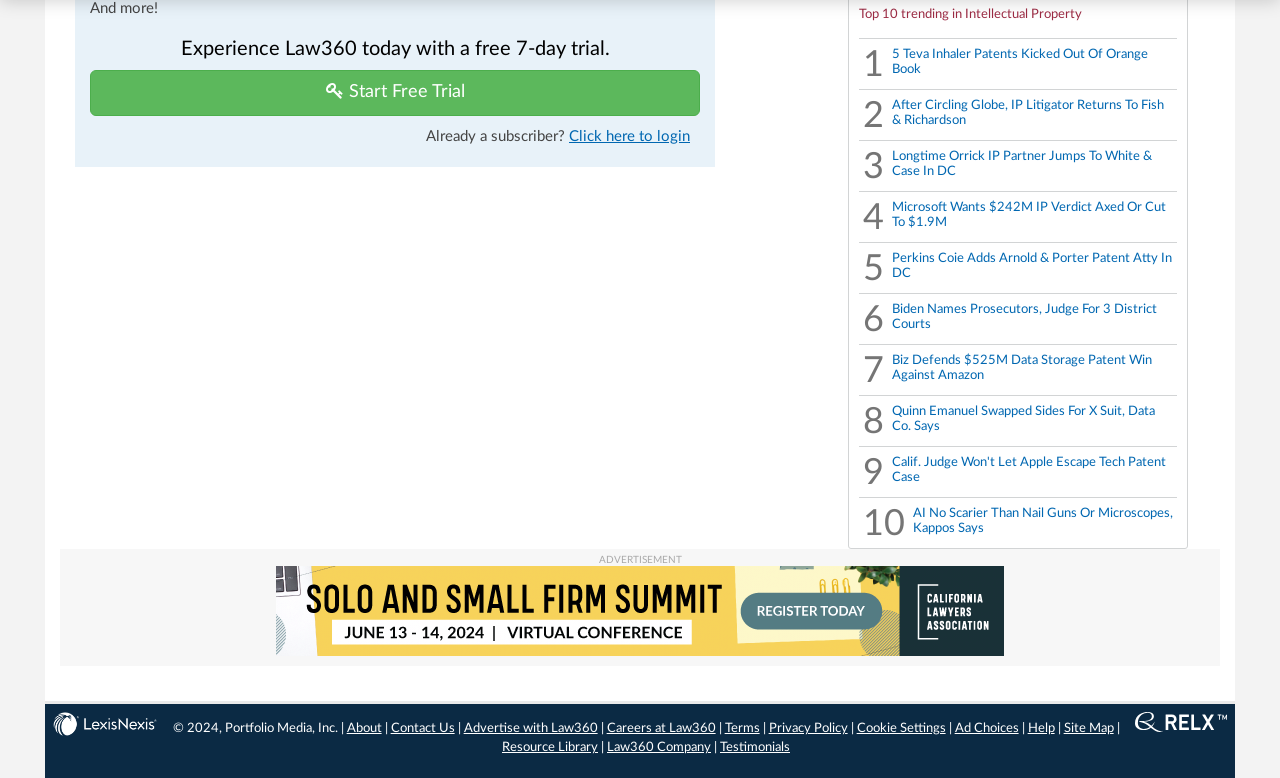Can you pinpoint the bounding box coordinates for the clickable element required for this instruction: "Read about 5 Teva Inhaler Patents Kicked Out Of Orange Book"? The coordinates should be four float numbers between 0 and 1, i.e., [left, top, right, bottom].

[0.697, 0.061, 0.897, 0.098]